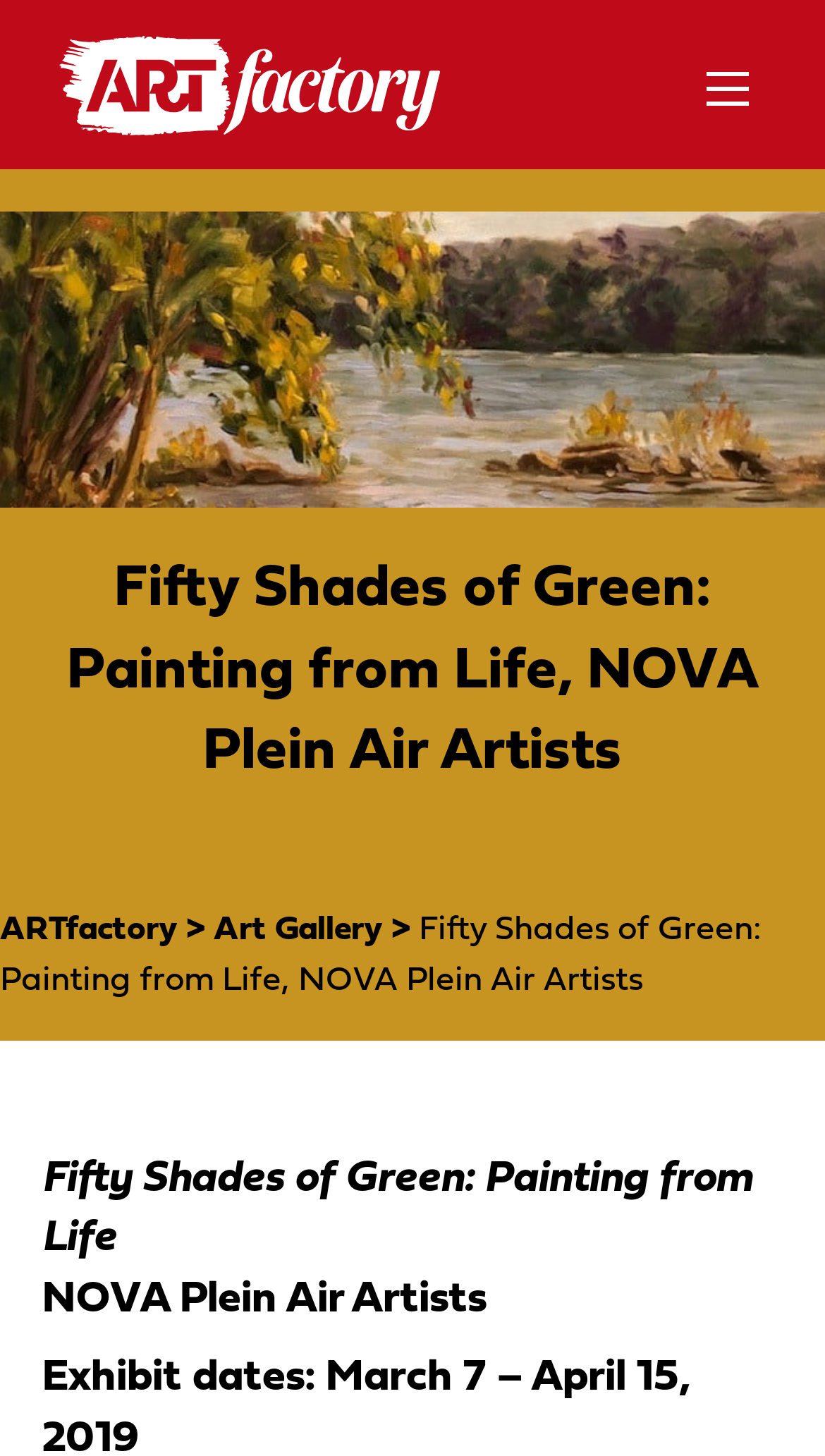What is the title of the current exhibition?
Please give a detailed answer to the question using the information shown in the image.

The title of the current exhibition can be found in the header section of the webpage, where it says 'Fifty Shades of Green: Painting from Life, NOVA Plein Air Artists'.